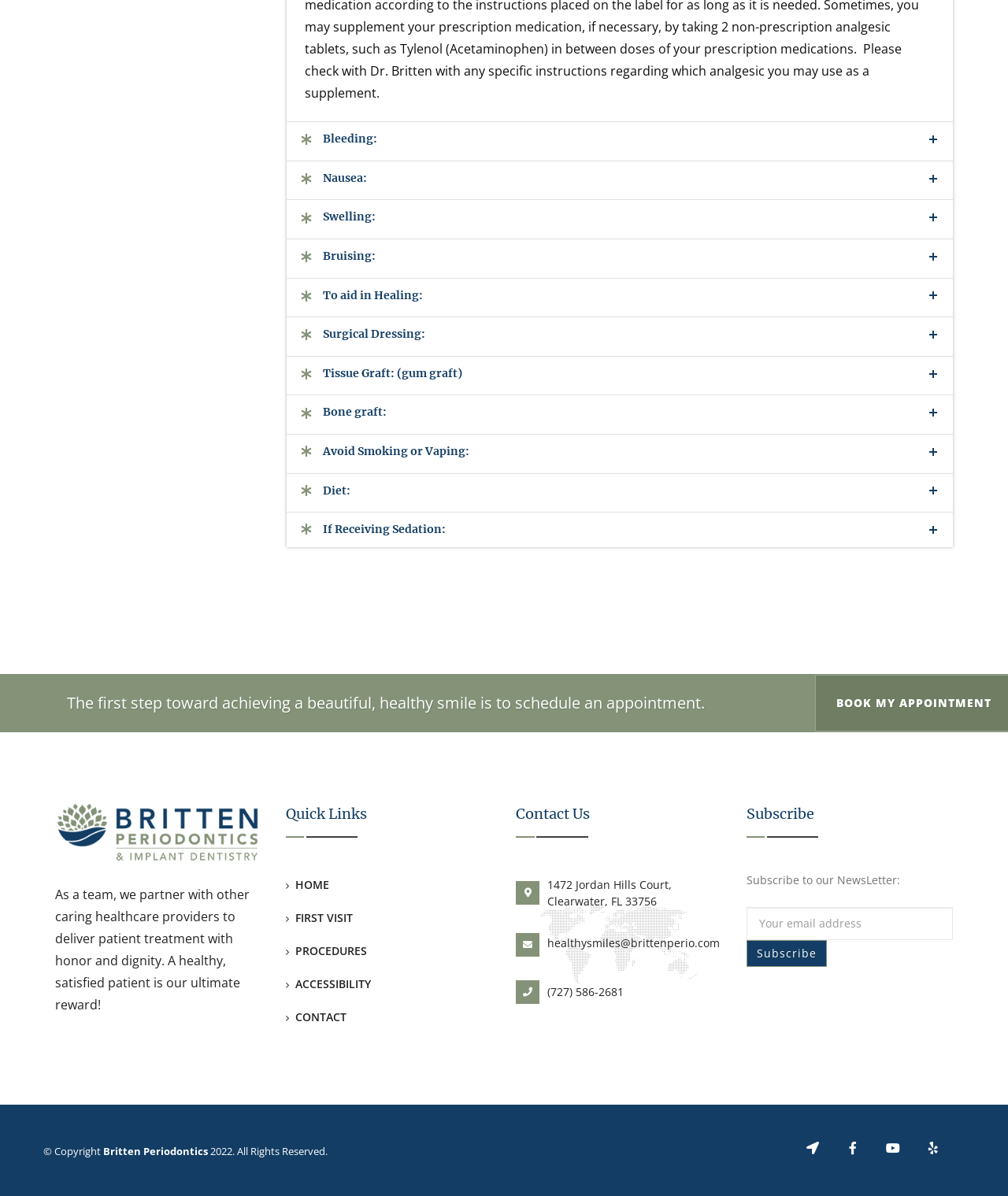How many quick links are available?
Using the information from the image, provide a comprehensive answer to the question.

There are 5 quick links available, namely HOME, FIRST VISIT, PROCEDURES, ACCESSIBILITY, and CONTACT, as listed in the heading element with the text 'Quick Links' and its corresponding link elements.